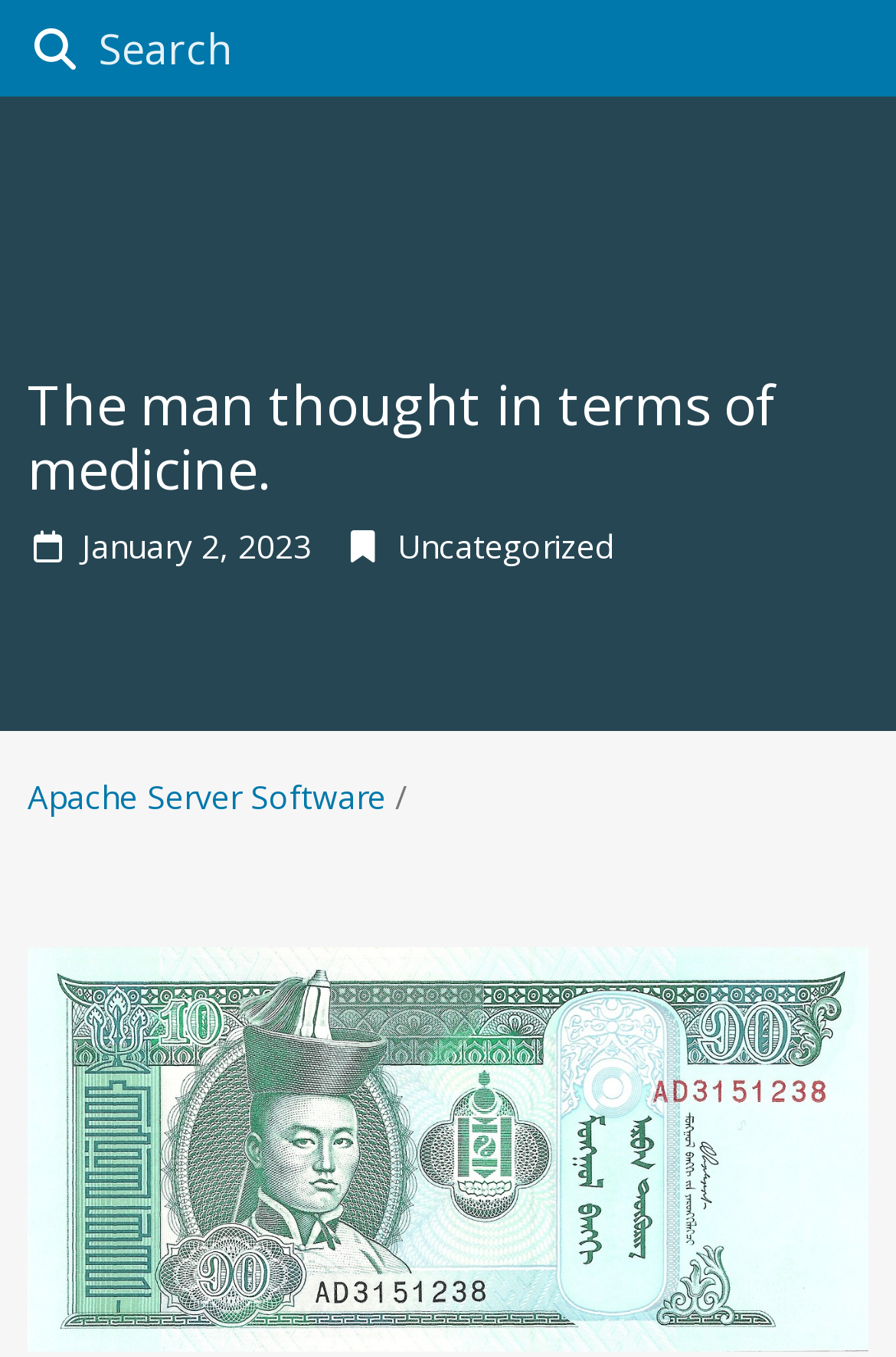Extract the main heading text from the webpage.

The man thought in terms of medicine.